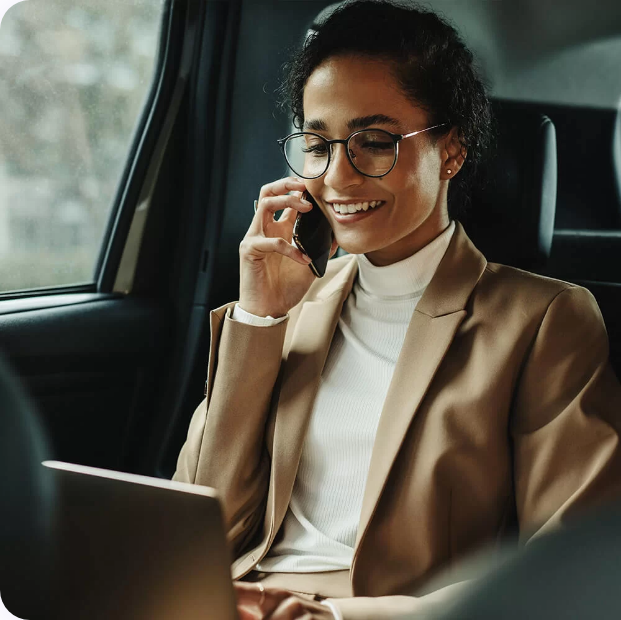Provide a short answer using a single word or phrase for the following question: 
What is on her lap?

Laptop